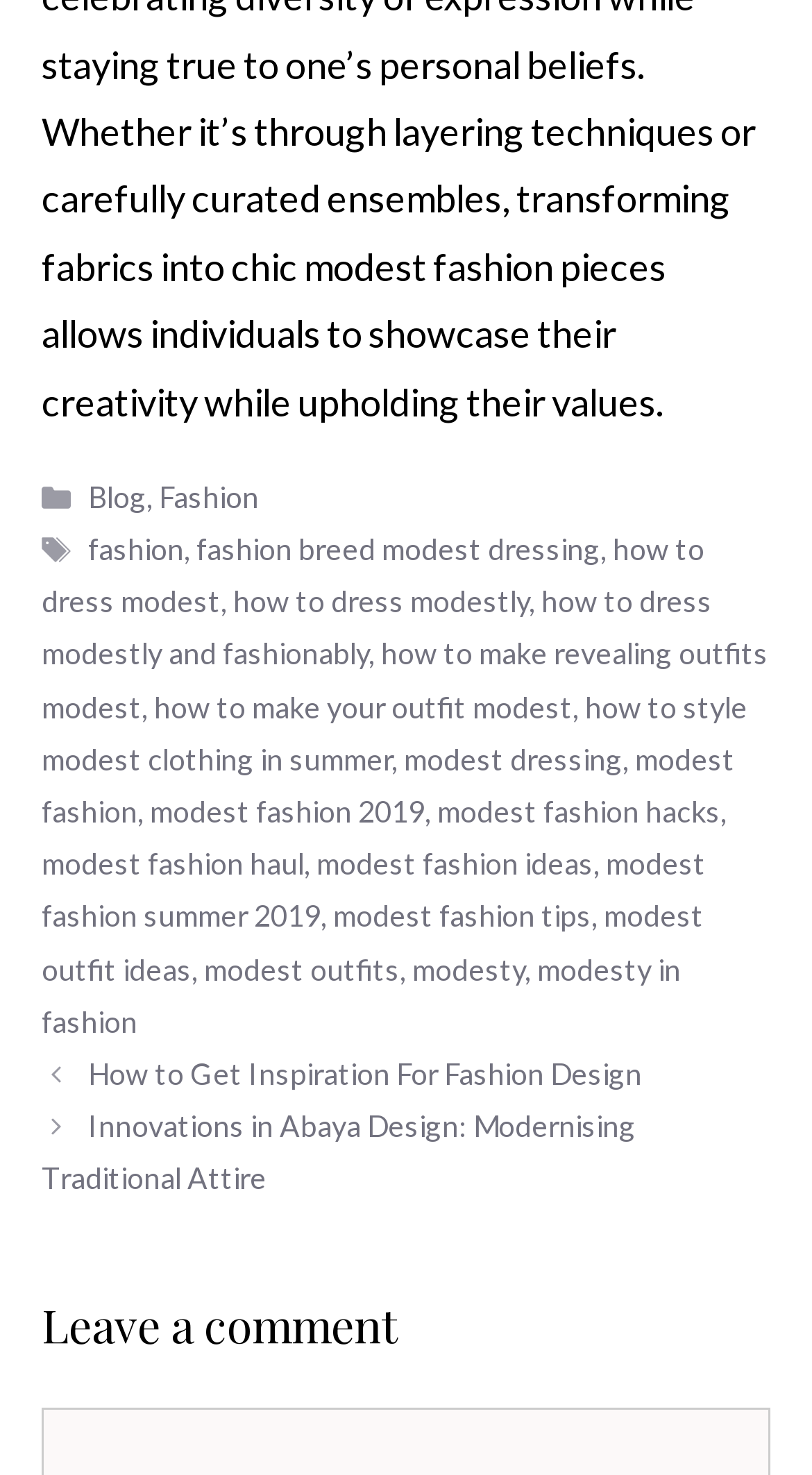Please respond to the question with a concise word or phrase:
What is the purpose of the section at the bottom of the page?

Leave a comment